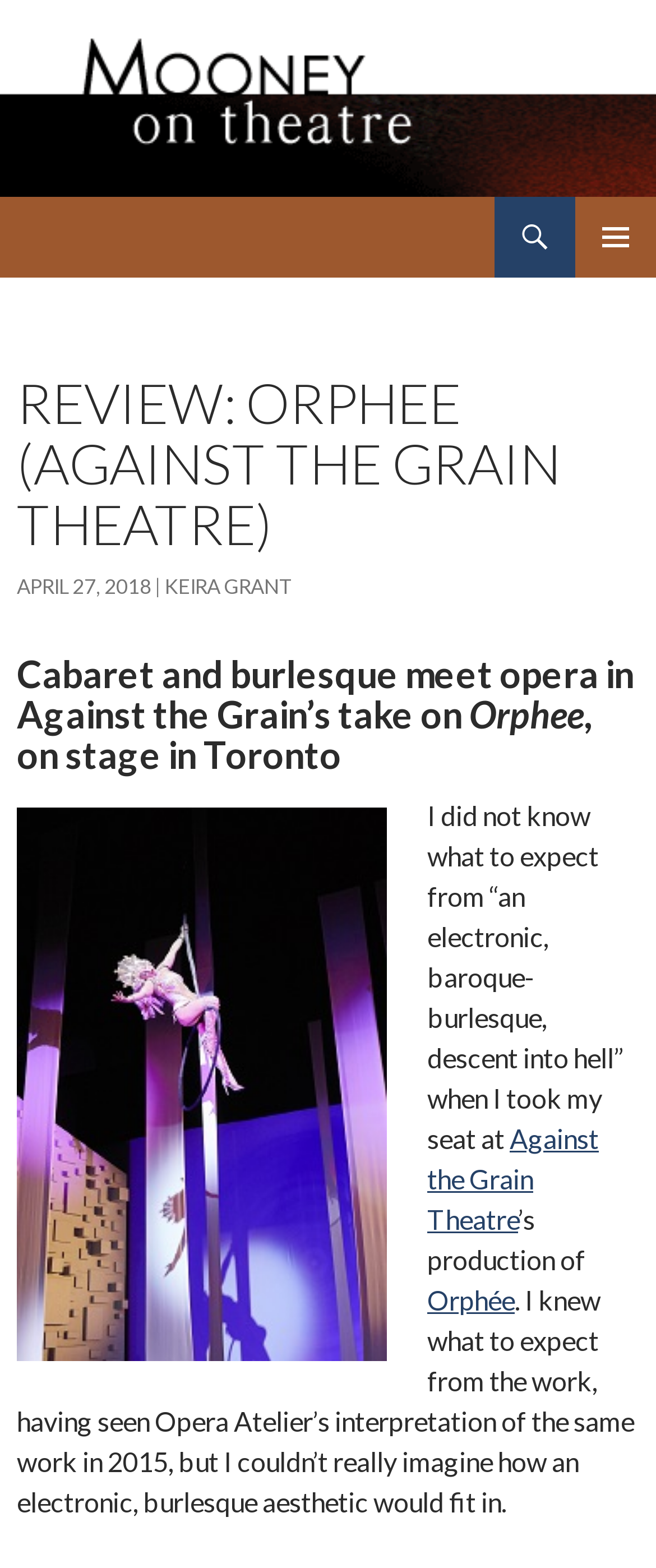For the given element description Primary Menu, determine the bounding box coordinates of the UI element. The coordinates should follow the format (top-left x, top-left y, bottom-right x, bottom-right y) and be within the range of 0 to 1.

[0.877, 0.126, 1.0, 0.177]